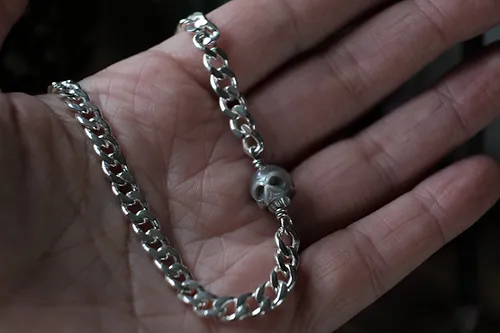Create a vivid and detailed description of the image.

This image showcases a striking hand-carved skull necklace from Charlie Shires, known for their unique skull jewelry designs. The necklace features a prominent skull pendant crafted from carved freshwater pearl, which adds an intriguing focal point to the classic silver chain. The piece, highlighted against a hand that elegantly holds it, emphasizes the craftsmanship and detail involved in its creation. The necklace is designed to be versatile, suitable for layering with other pieces or for wearing alone to make a statement. This particular item is a one-of-a-kind piece, reflecting a timeless aesthetic with a contemporary twist, and it is priced at £185.00.